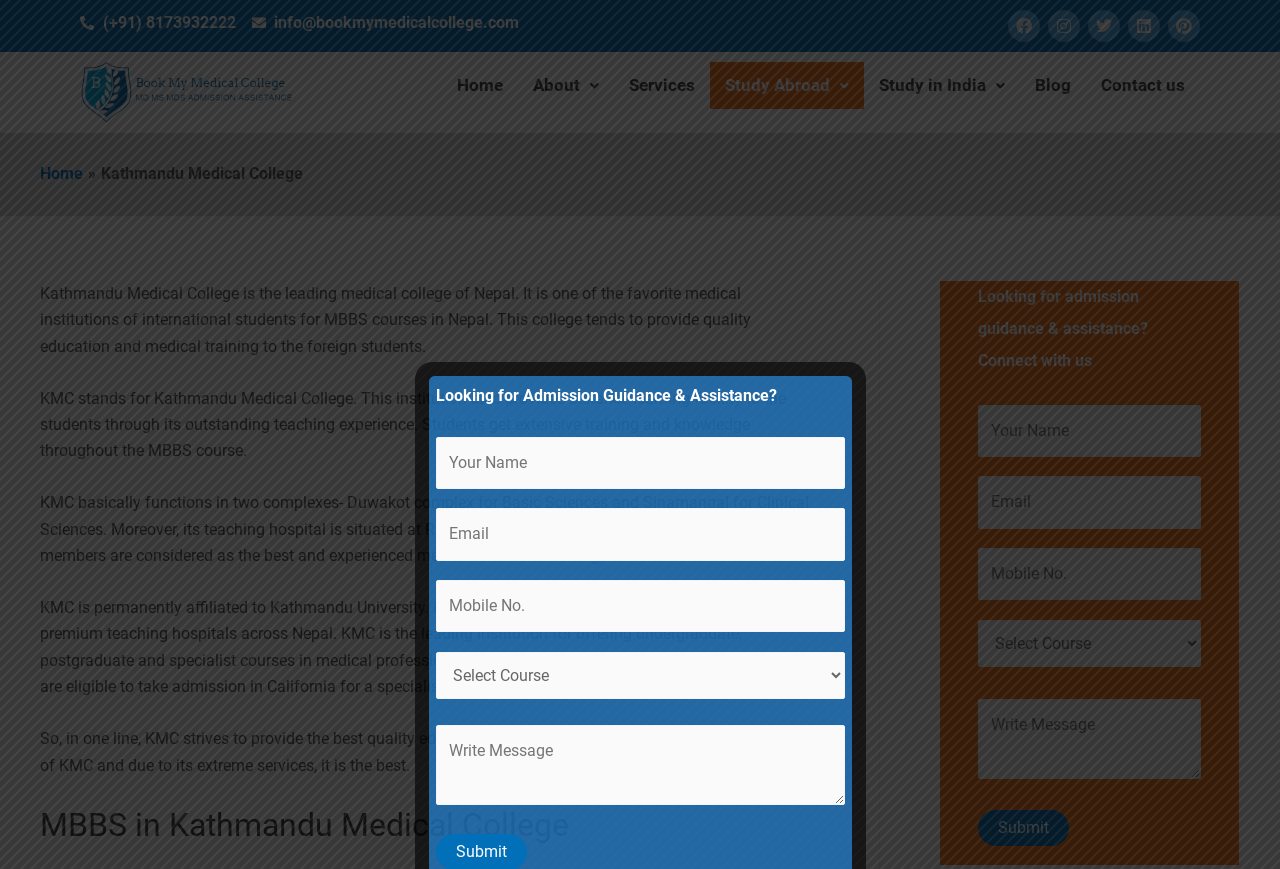Reply to the question below using a single word or brief phrase:
What is the name of the medical college?

Kathmandu Medical College